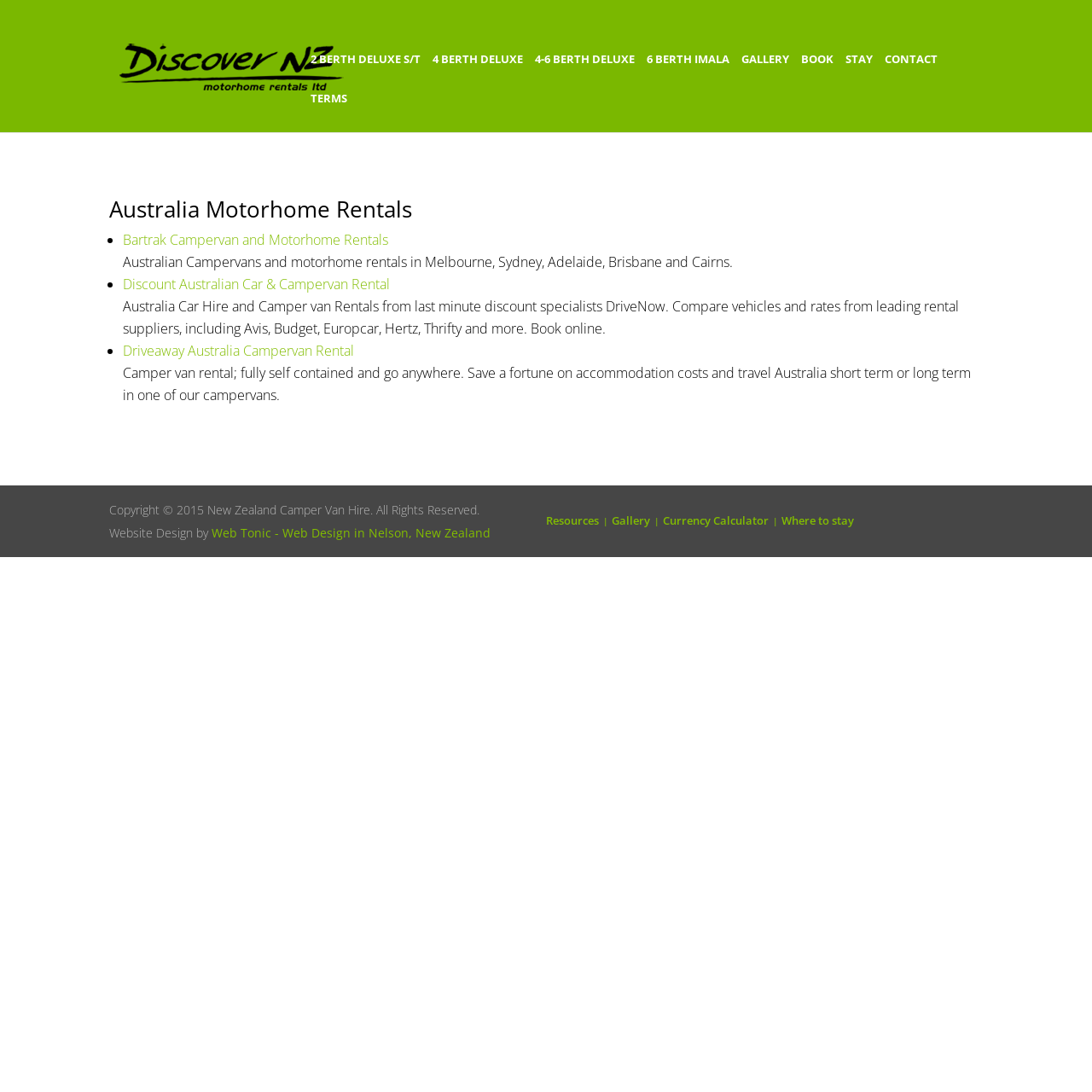What type of rentals are offered?
Please answer the question as detailed as possible.

Based on the webpage content, it is clear that the website offers motorhome and campervan rentals, as indicated by the links '2 BERTH DELUXE S/T', '4 BERTH DELUXE', and '6 BERTH IMALA'.